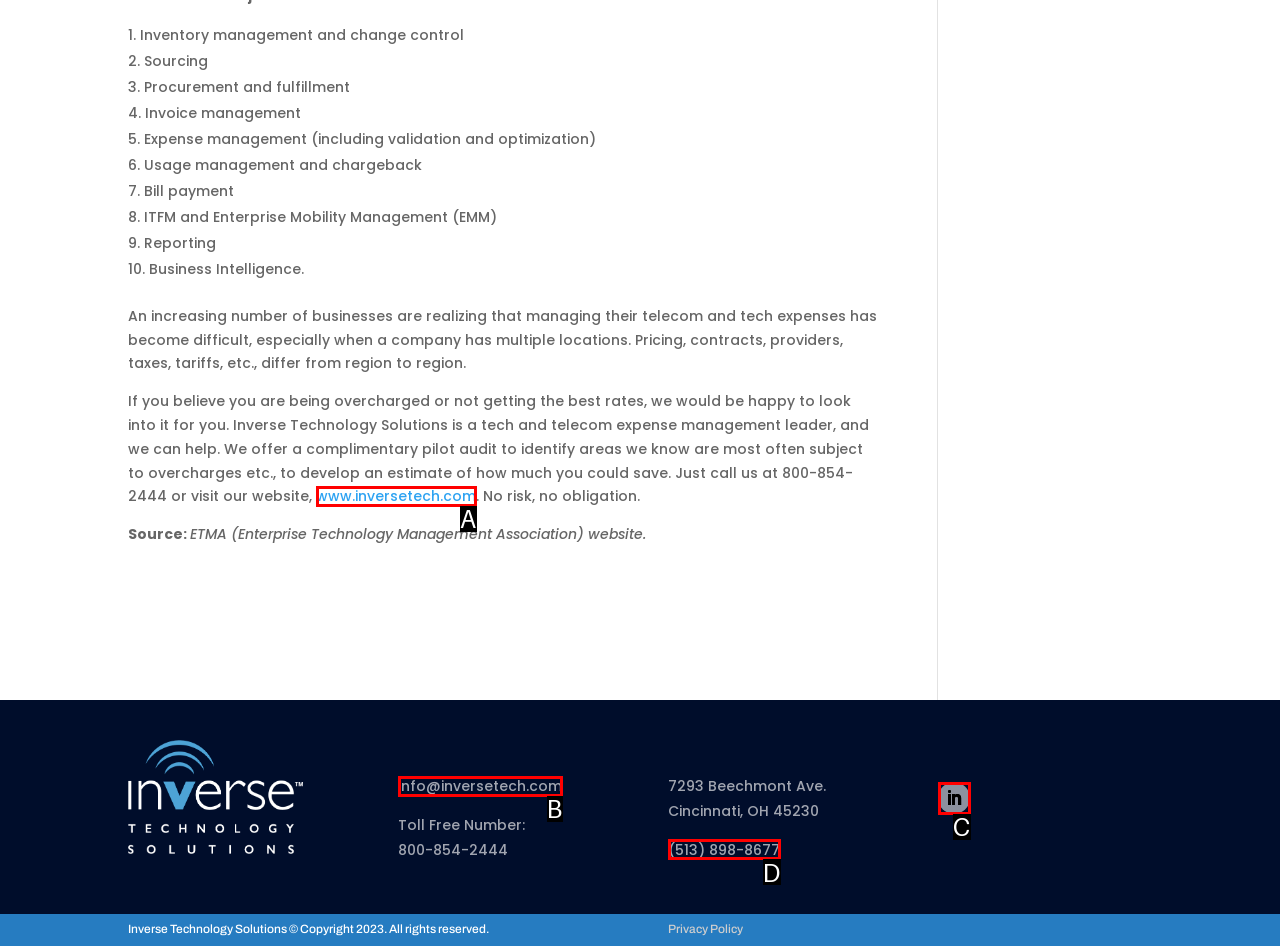Determine which HTML element matches the given description: Storm Shipping Cases. Provide the corresponding option's letter directly.

None